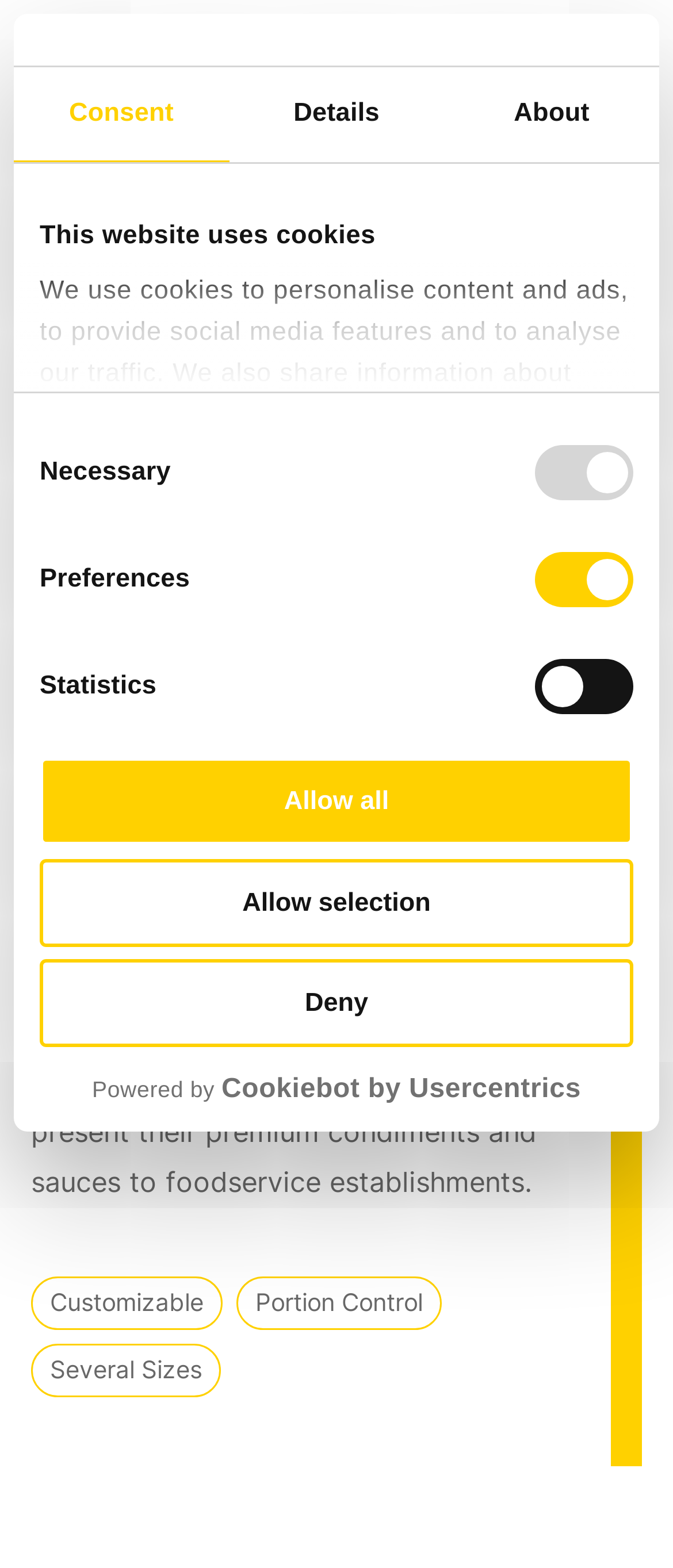Offer a meticulous description of the webpage's structure and content.

The webpage is about the SDP Easy Pump, a product designed for efficient portion control in foodservice operations. At the top, there is a logo and a navigation menu with several links, including "Home", "Dispensing System", and "Print / PDF". 

Below the navigation menu, there is a prominent heading "SDP EASY PUMP" followed by a brief description of the product, which is a sleek and reliable solution for simplifying serving and creating consistently portioned menu items. 

To the right of the product description, there are three links: "Customizable", "Portion Control", and "Several Sizes", which likely provide more information about the product's features.

At the very top of the page, there is a dialog box about cookies, which includes a tab list with three tabs: "Consent", "Details", and "About". The "Consent" tab is selected by default and contains a paragraph of text explaining the use of cookies on the website. Below the text, there are four checkboxes for selecting cookie preferences: "Necessary", "Preferences", "Statistics", and "Marketing". There are also three buttons: "Deny", "Allow selection", and "Allow all". 

In the top-right corner, there is a button to open or close a menu, and next to it, there is a logo with a link to ASEPT.